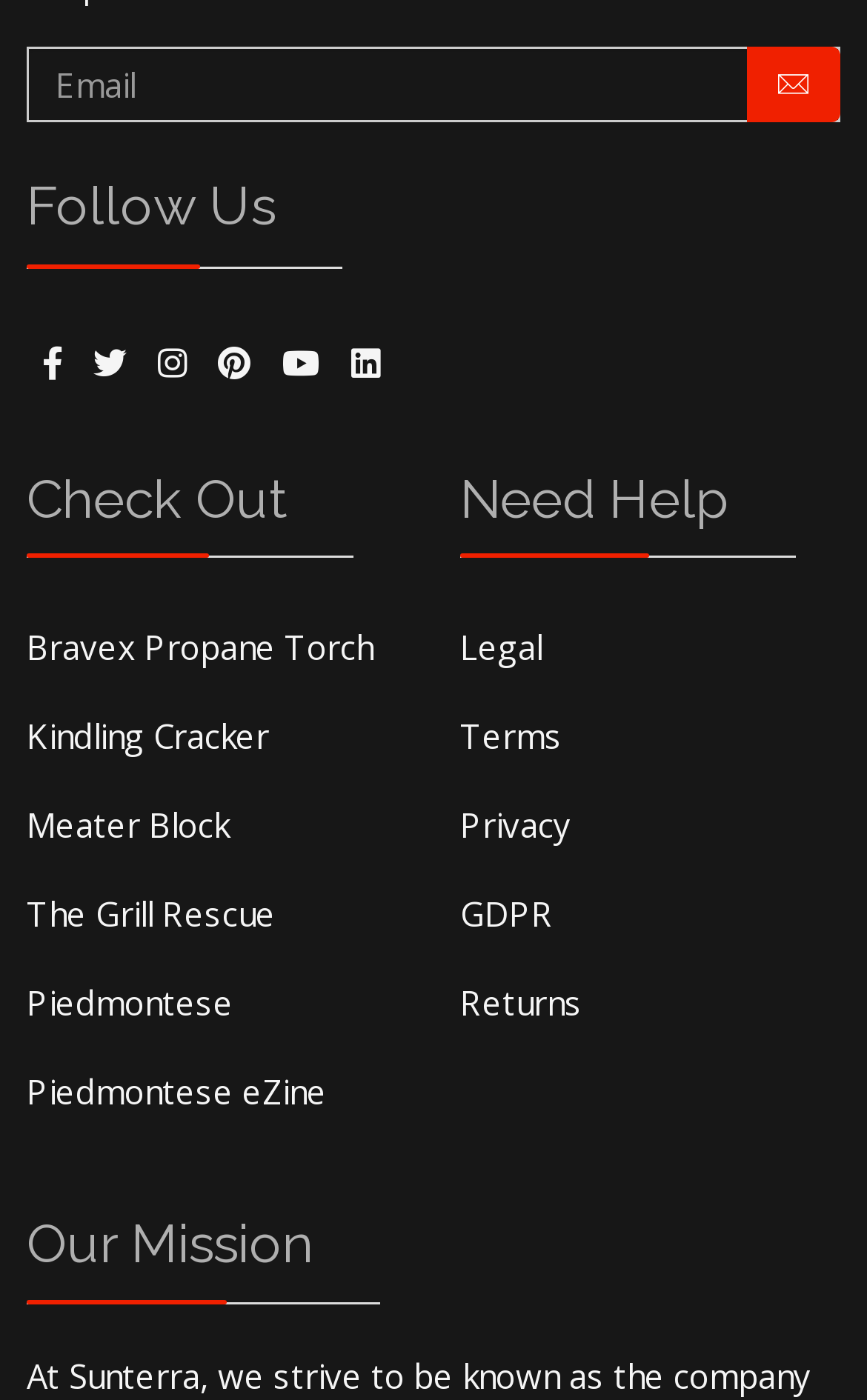Please locate the clickable area by providing the bounding box coordinates to follow this instruction: "Get help with Legal".

[0.531, 0.431, 0.969, 0.494]